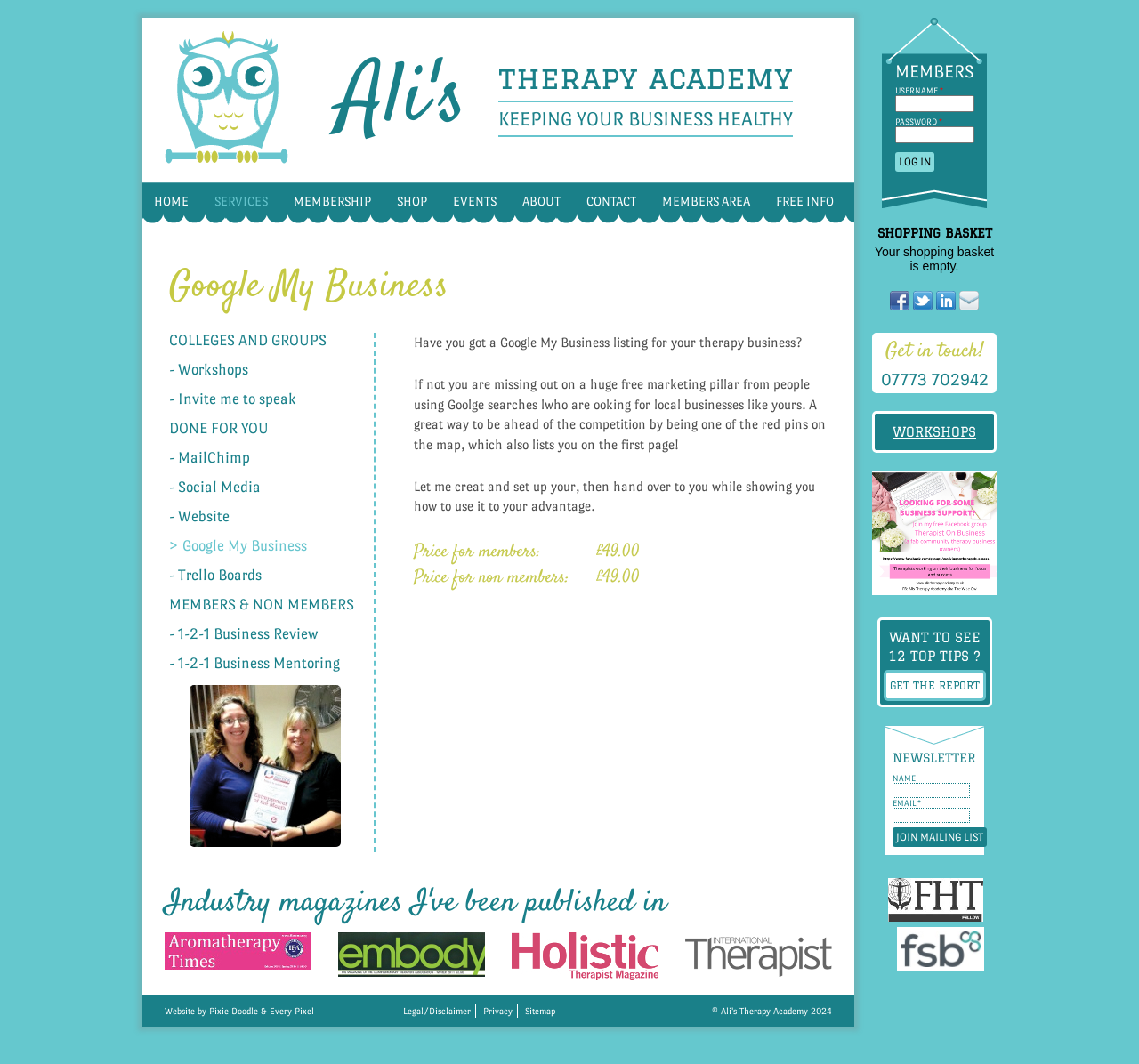What is the price for members?
Use the information from the image to give a detailed answer to the question.

I found the price for members by looking at the section 'Google My Business' where it says 'Price for members: £49.00'.